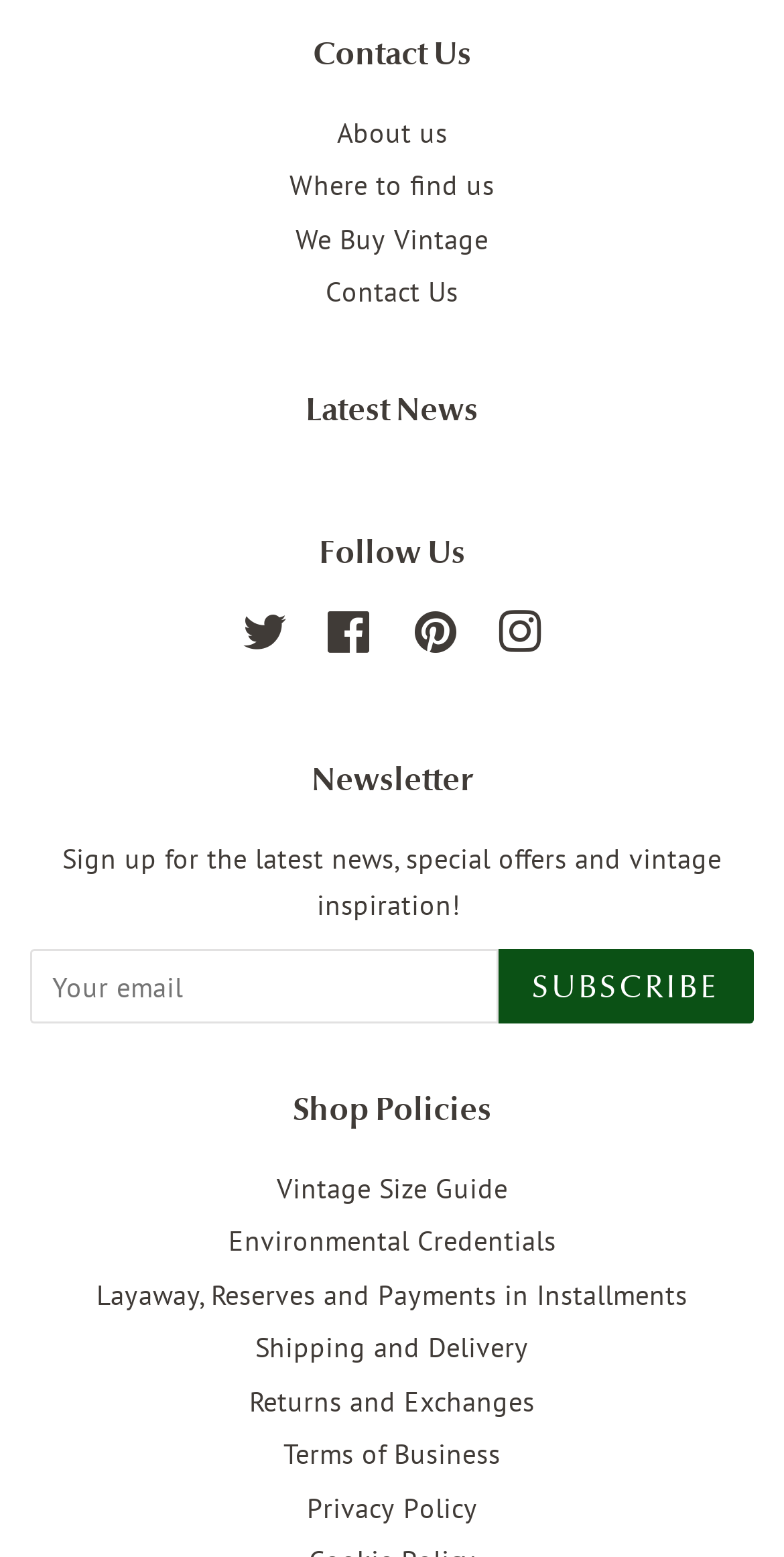Please locate the UI element described by "Contact Us" and provide its bounding box coordinates.

[0.415, 0.176, 0.585, 0.199]